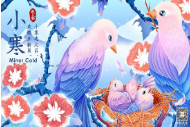Please respond in a single word or phrase: 
What is the atmosphere of the scene?

Tranquil